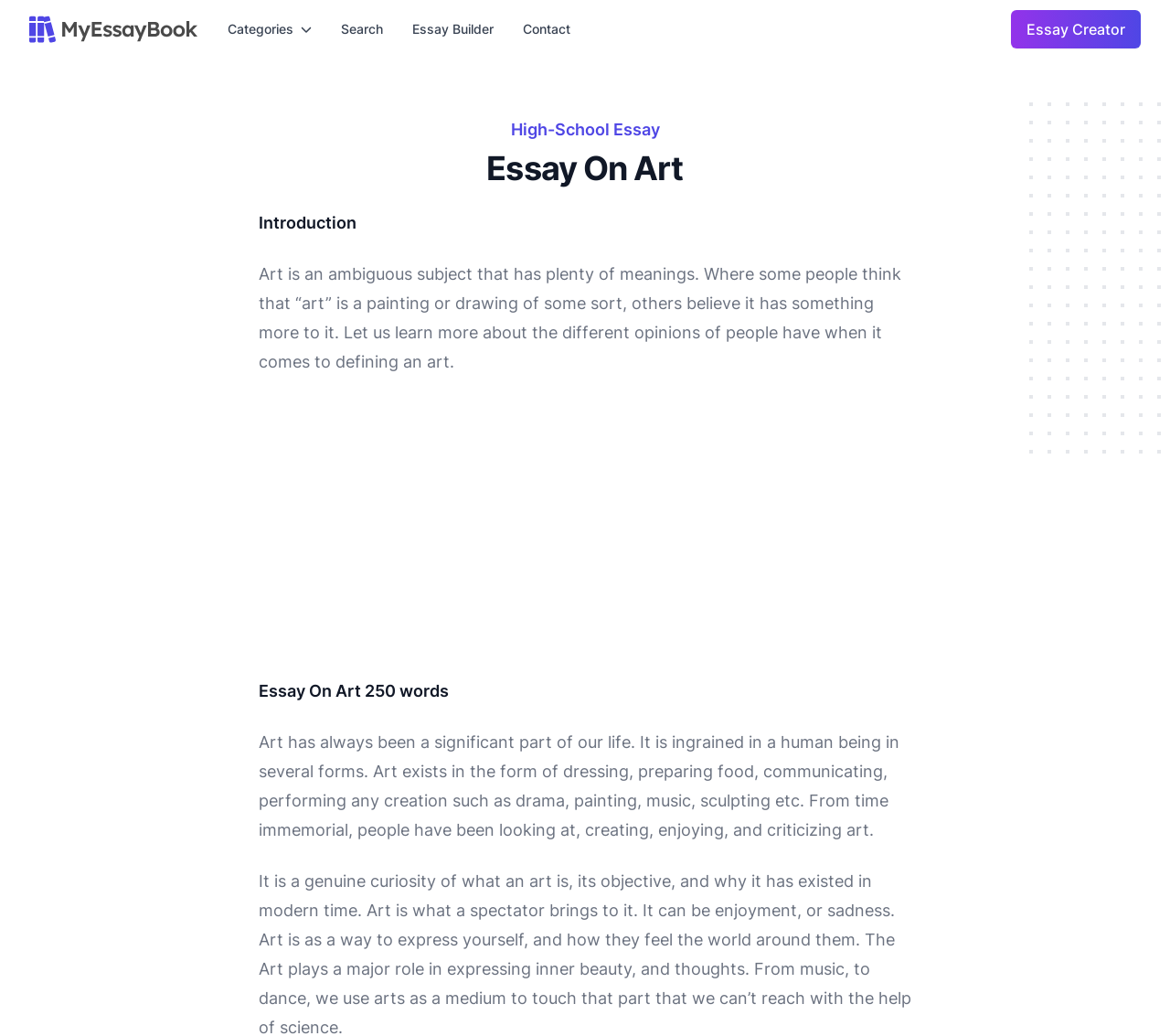Provide the bounding box coordinates of the UI element this sentence describes: "Essay Builder".

[0.352, 0.0, 0.422, 0.056]